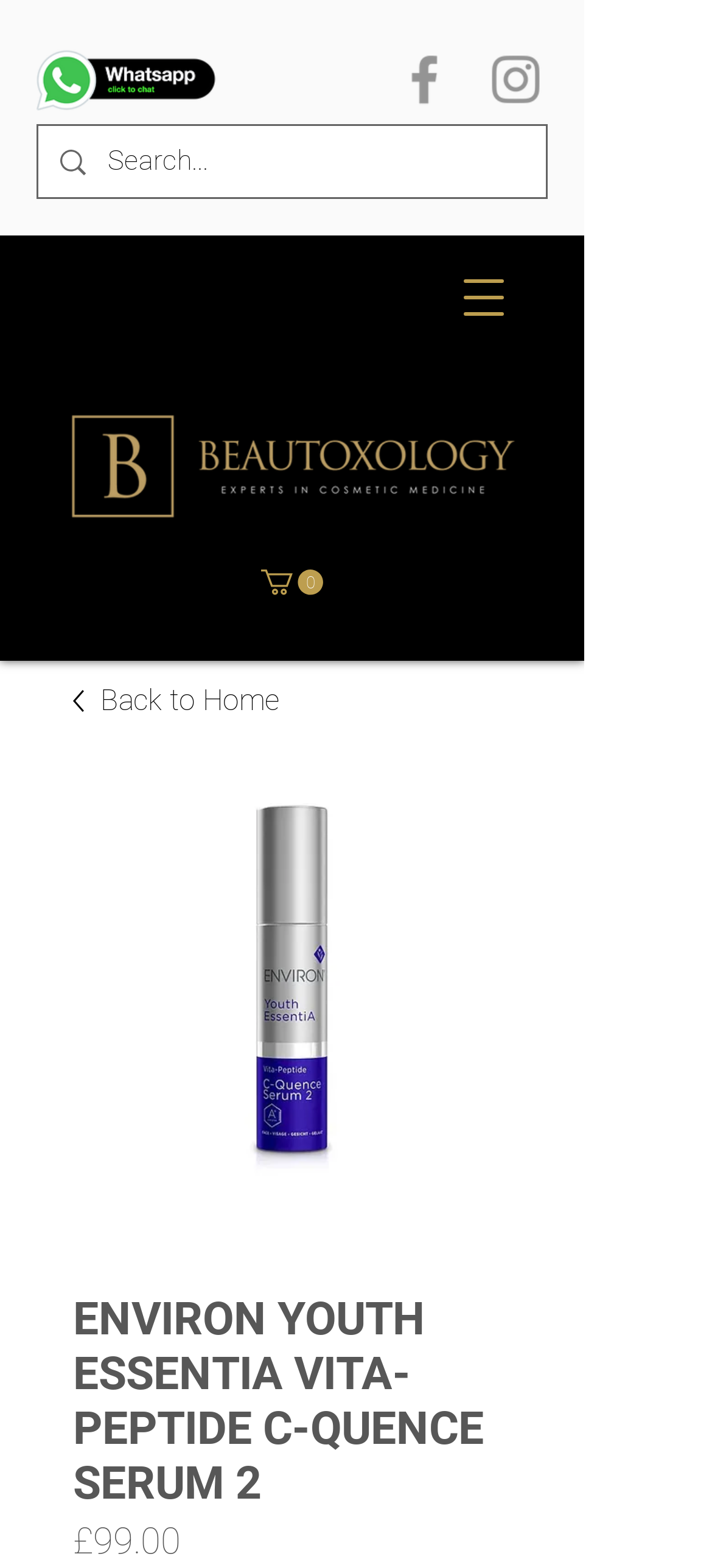What is the logo of the website?
Using the image as a reference, deliver a detailed and thorough answer to the question.

I found the logo of the website by looking at the image with the description 'BEAUTOXOLOGY-LOGO-WEB.png' which is located at the top of the page.